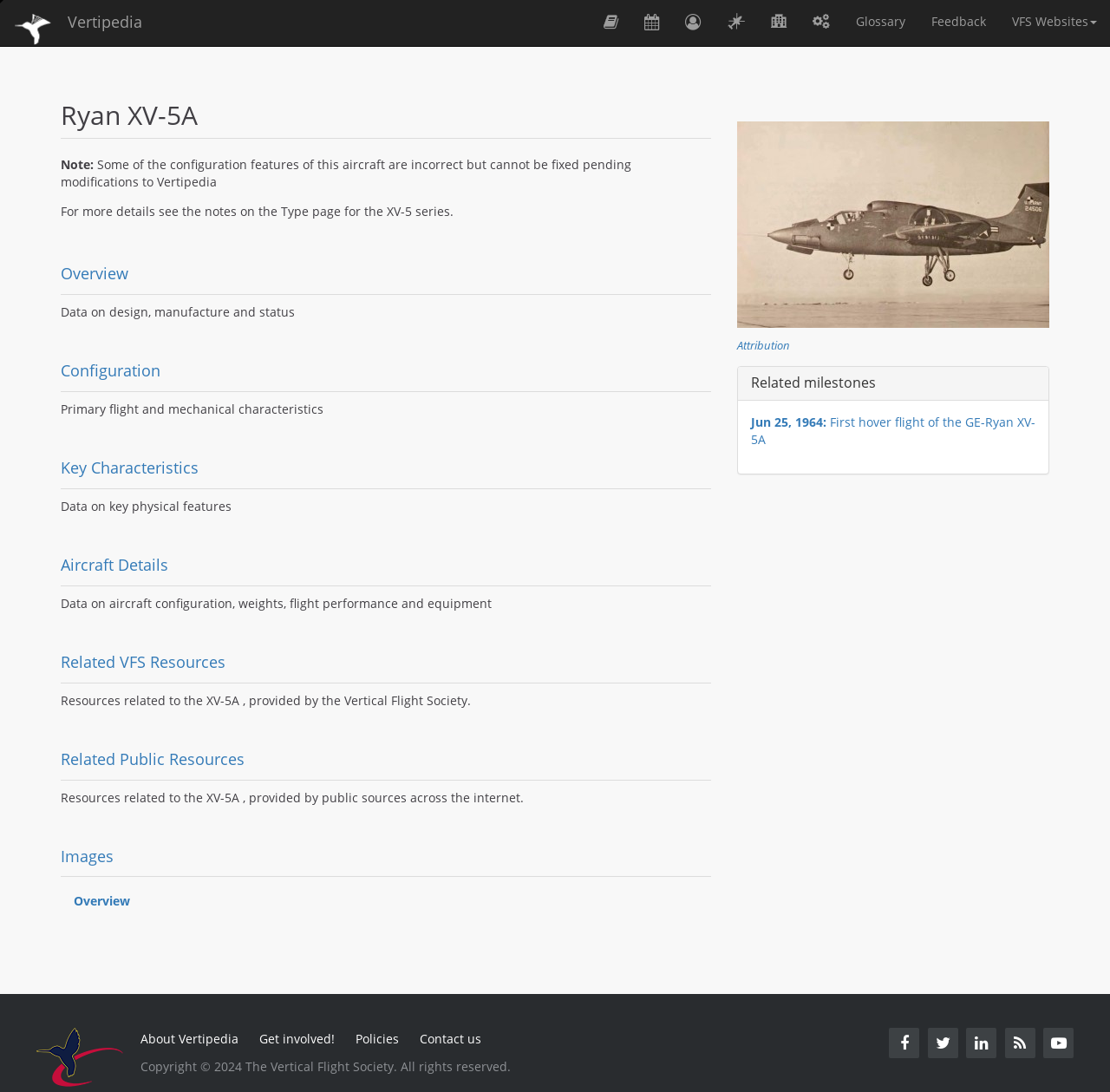What is the copyright year of the webpage?
Answer the question based on the image using a single word or a brief phrase.

2024